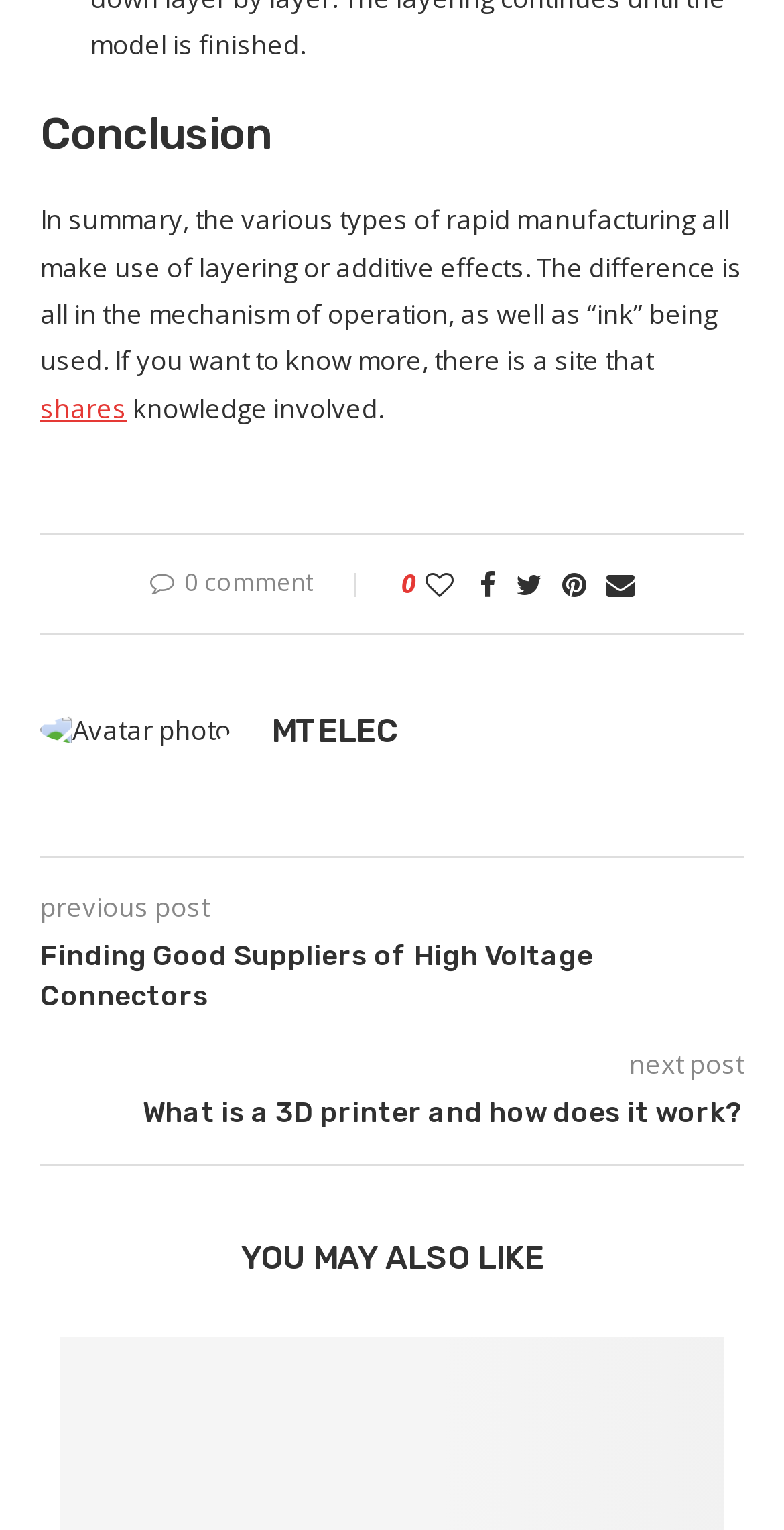Respond to the following query with just one word or a short phrase: 
What is the topic of the current post?

Rapid manufacturing